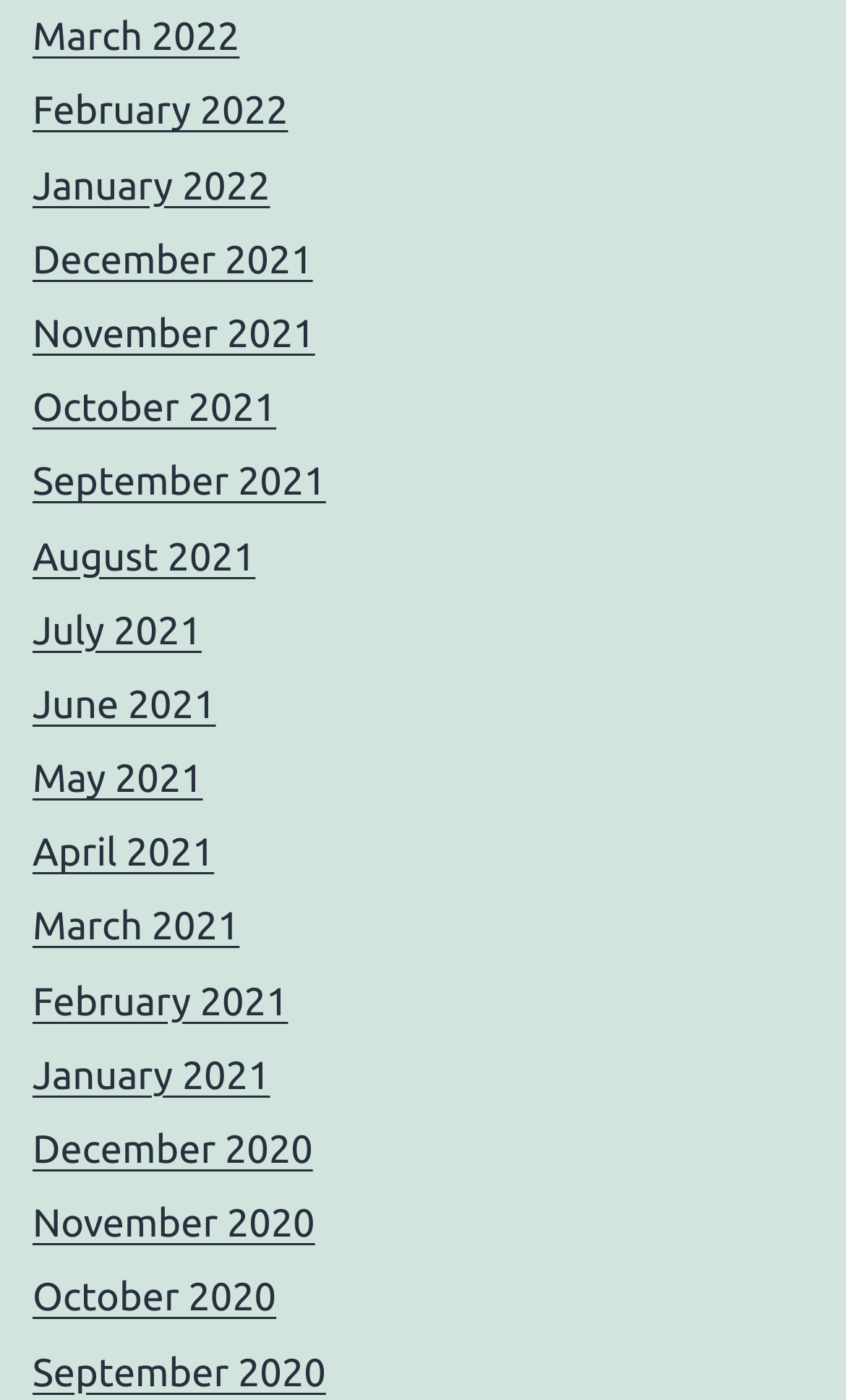What is the earliest month listed?
Please respond to the question with a detailed and well-explained answer.

I looked at the list of links and found that the last link is 'September 2020', which is the earliest month listed.